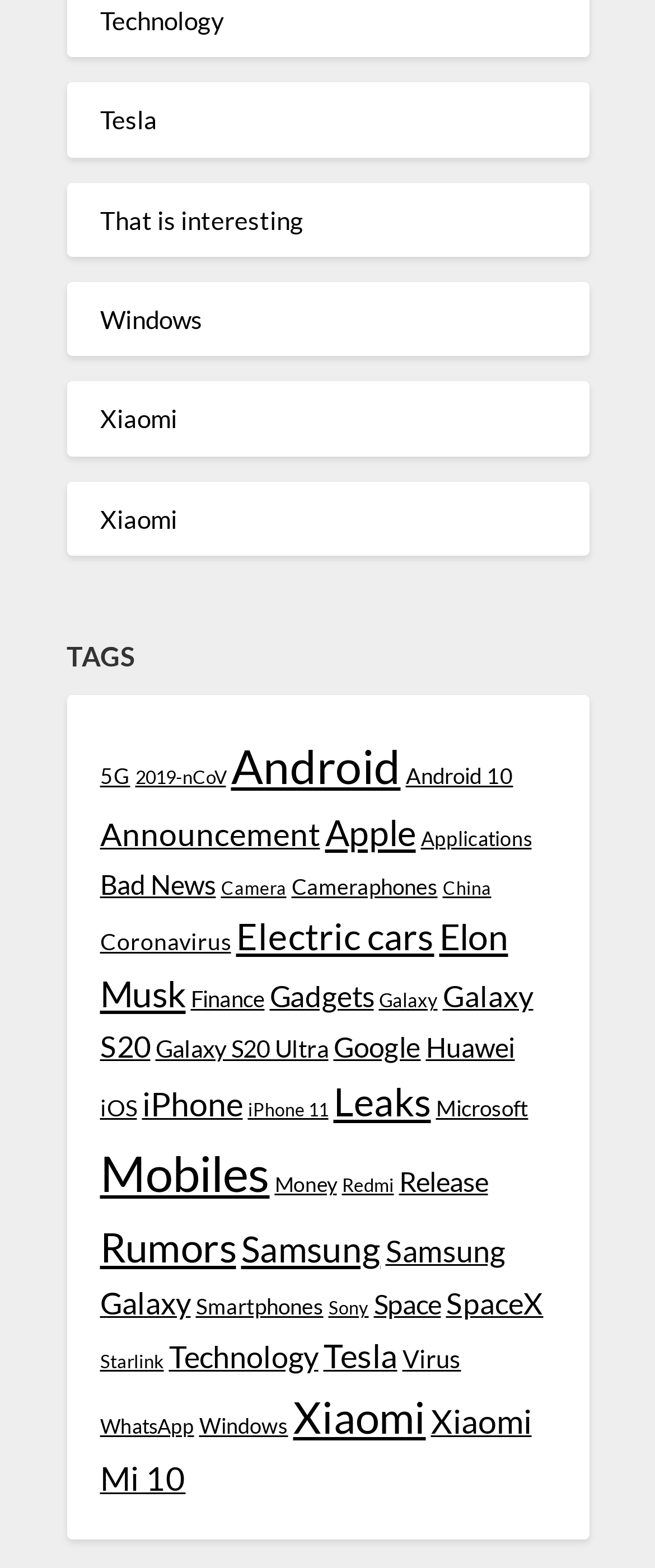How many items are related to 'Android 10'?
From the screenshot, provide a brief answer in one word or phrase.

19